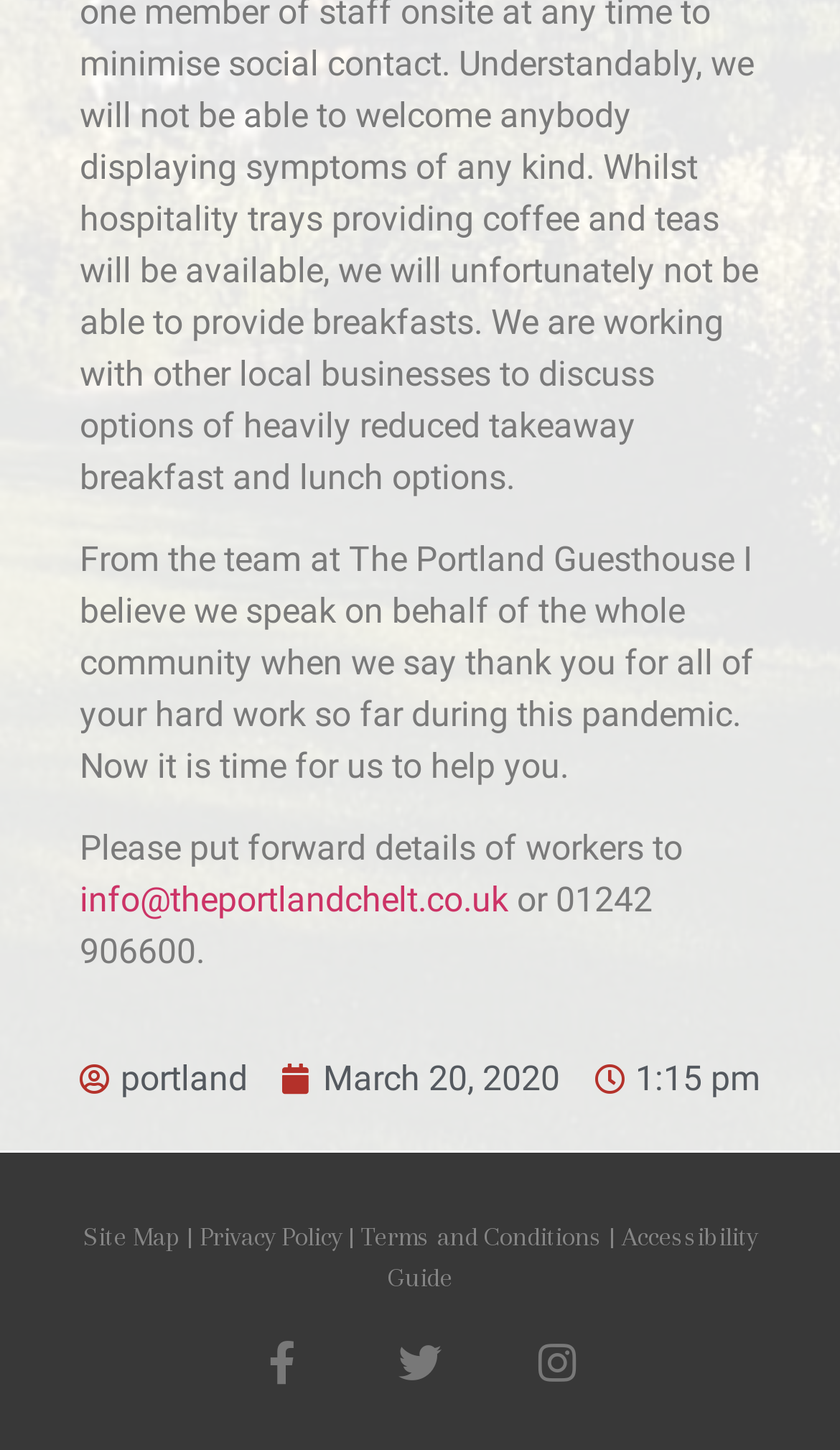Answer succinctly with a single word or phrase:
What is the email address to contact for details?

info@theportlandchelt.co.uk